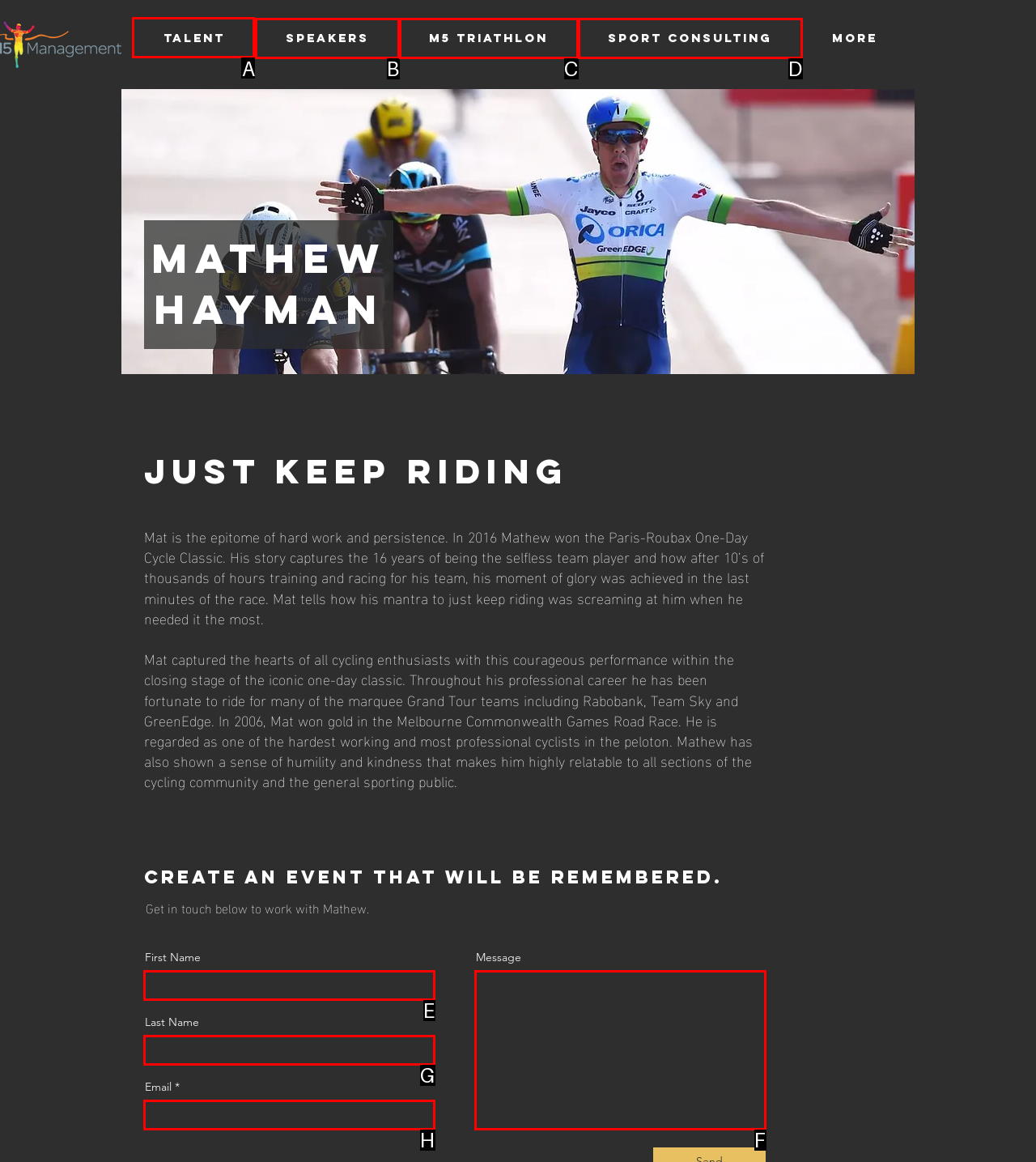Identify the letter of the option to click in order to Click on Talent. Answer with the letter directly.

A